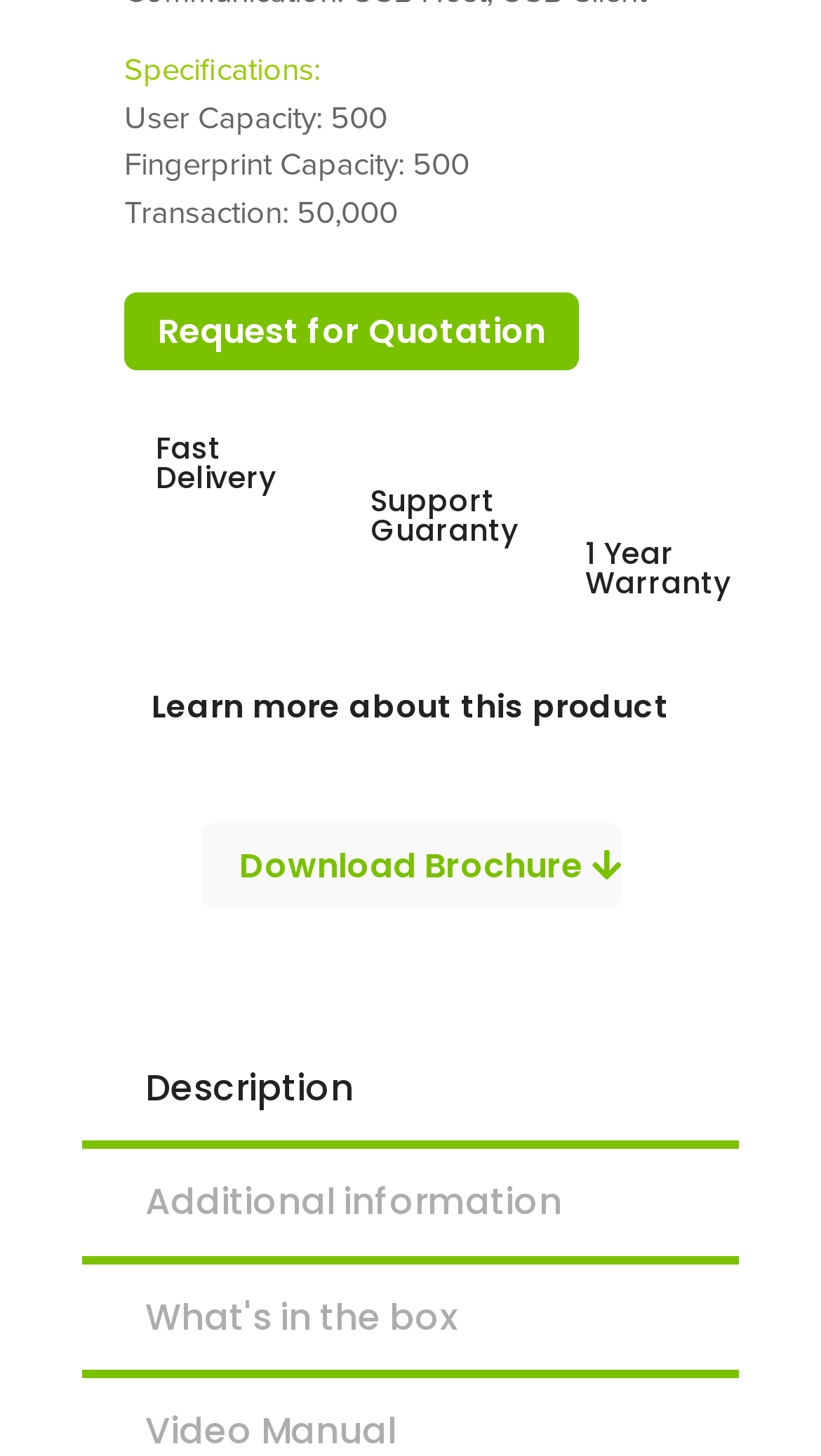What is the purpose of the 'Request for Quotation' link?
Based on the screenshot, respond with a single word or phrase.

To request a quote